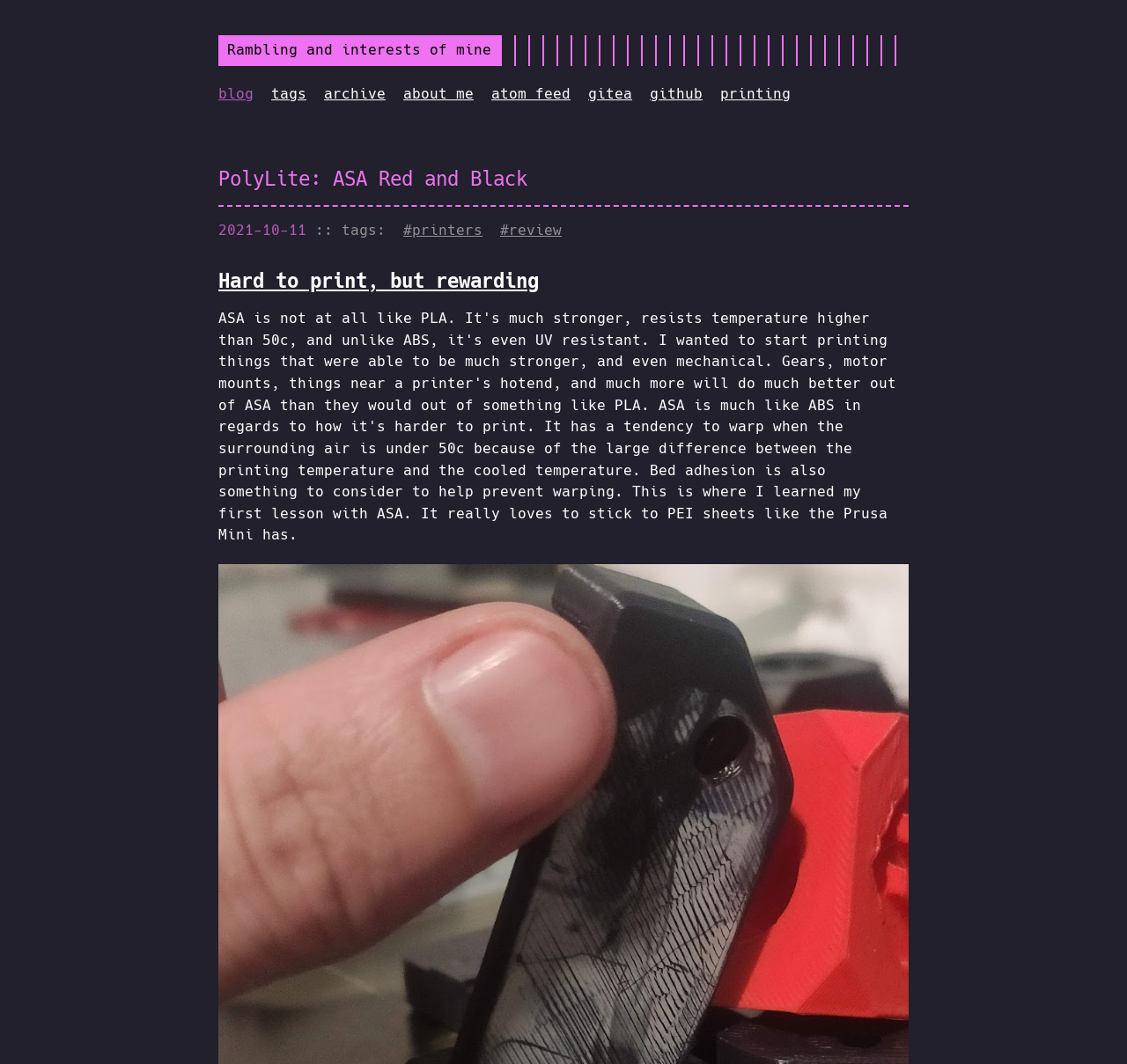From the element description #printers, predict the bounding box coordinates of the UI element. The coordinates must be specified in the format (top-left x, top-left y, bottom-right x, bottom-right y) and should be within the 0 to 1 range.

[0.358, 0.209, 0.428, 0.224]